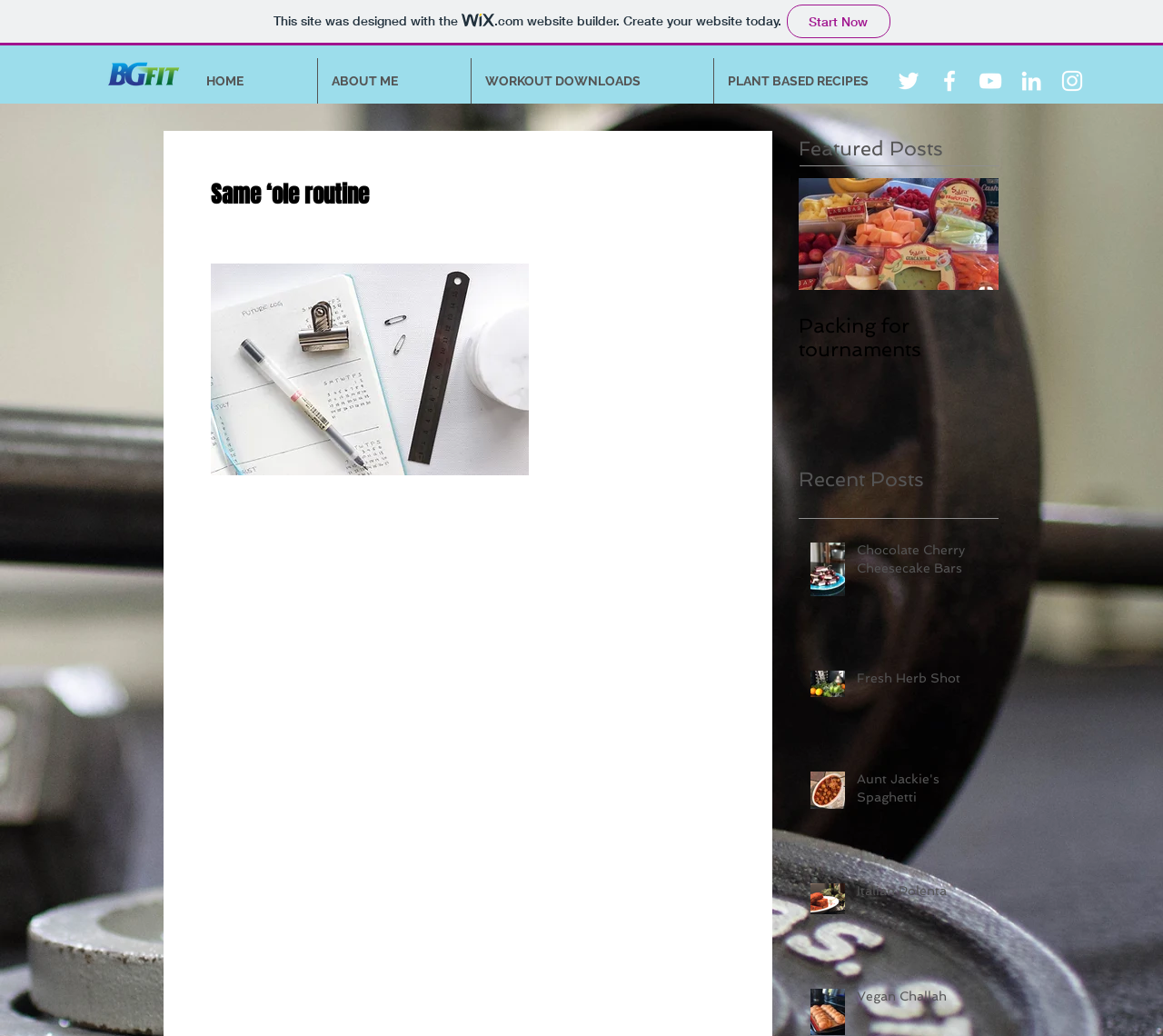Locate the bounding box of the UI element defined by this description: "HOME". The coordinates should be given as four float numbers between 0 and 1, formatted as [left, top, right, bottom].

[0.166, 0.056, 0.273, 0.1]